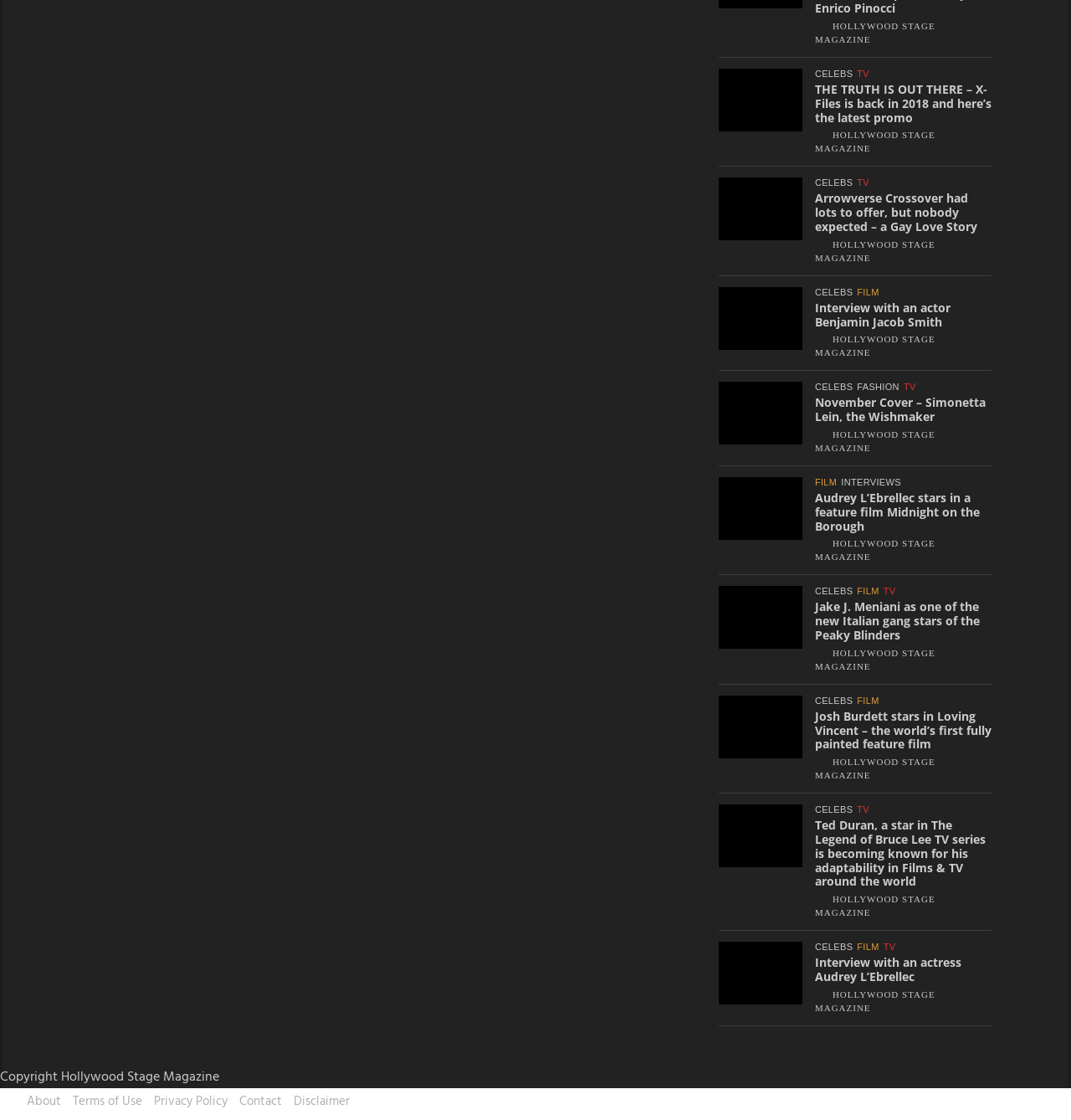What categories are available on the website?
Based on the screenshot, give a detailed explanation to answer the question.

The categories can be found by looking at the links on the webpage, which include CELEBS, TV, FILM, FASHION, and INTERVIEWS. These categories are likely used to organize the content on the website.